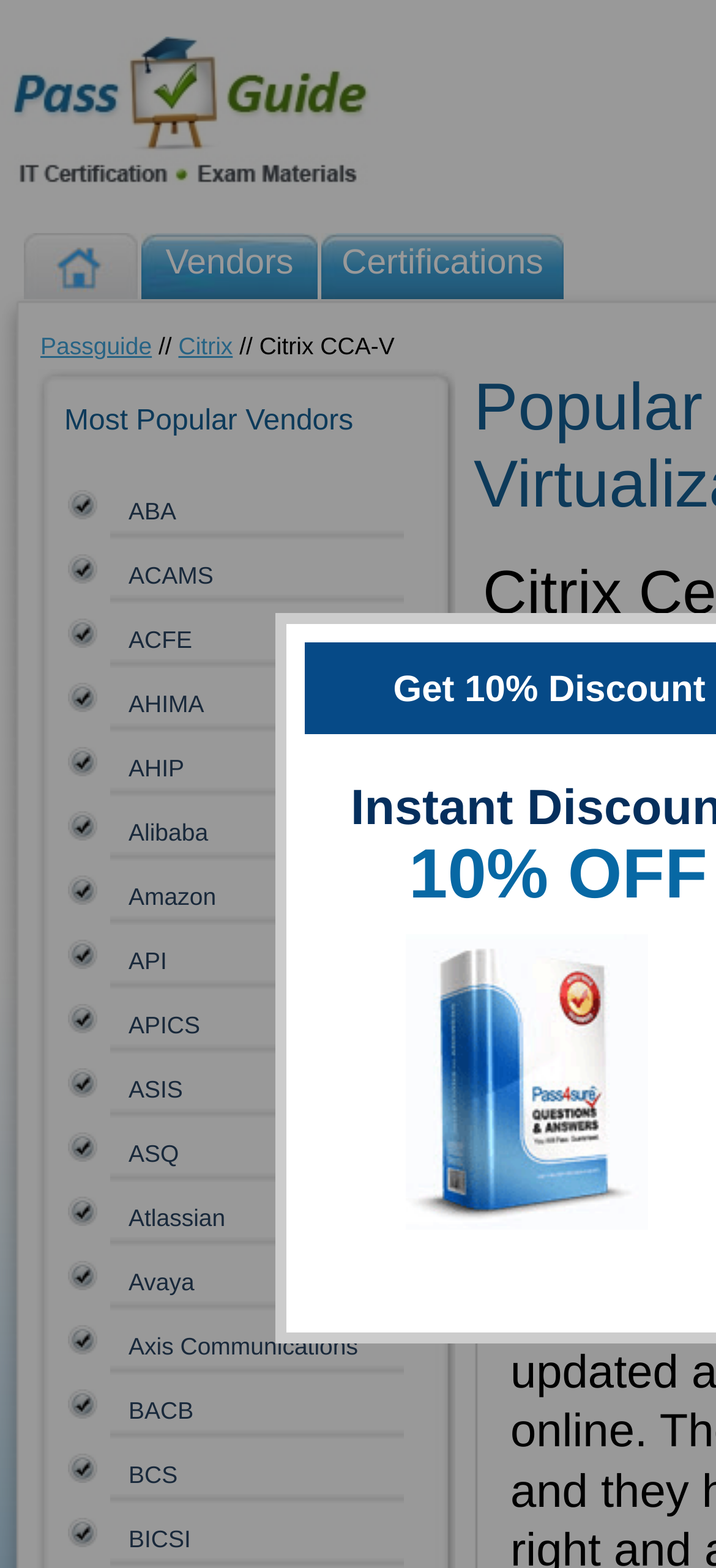Please find the bounding box coordinates of the element that you should click to achieve the following instruction: "Click on the Citrix link". The coordinates should be presented as four float numbers between 0 and 1: [left, top, right, bottom].

[0.249, 0.212, 0.325, 0.229]